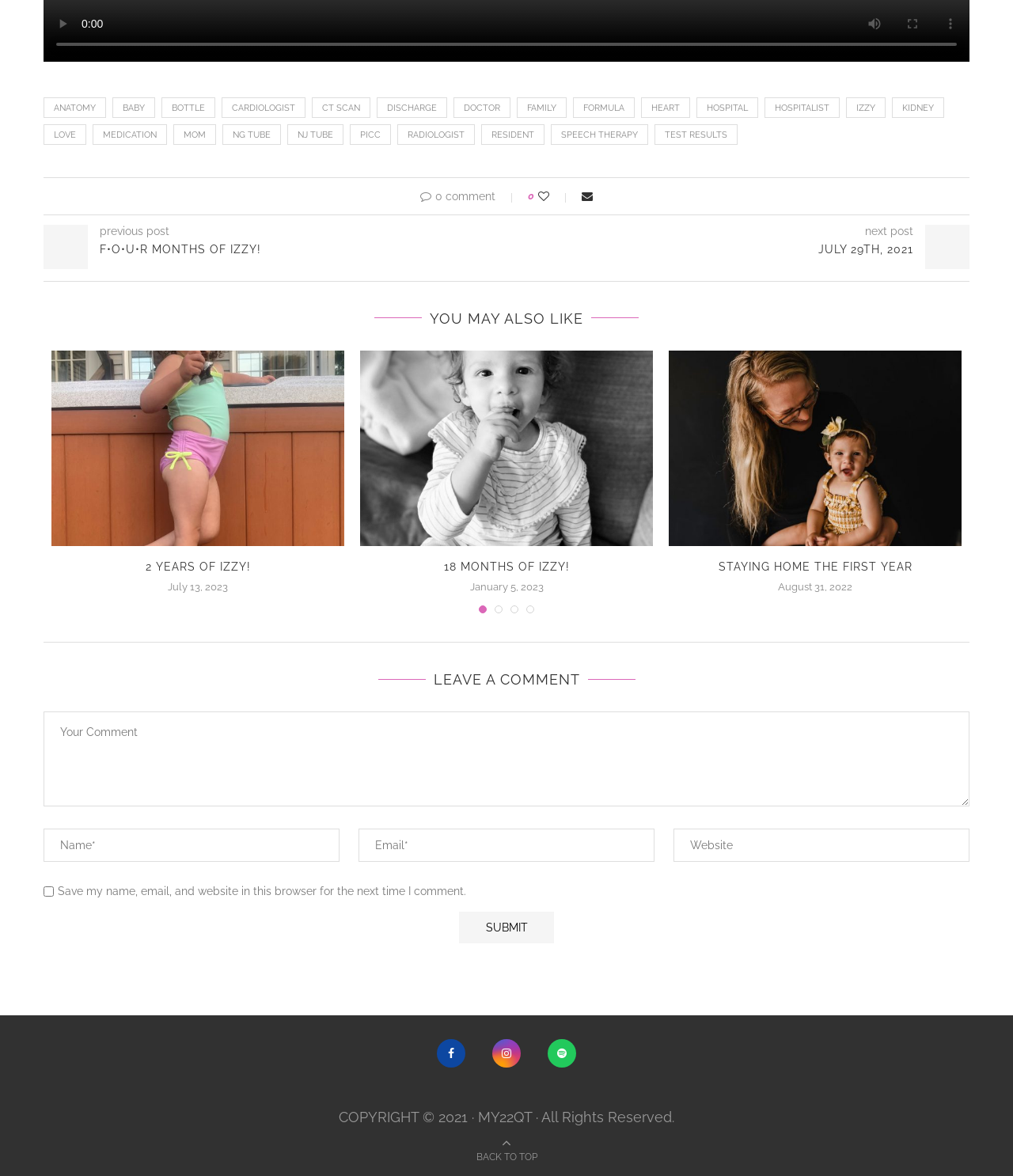Answer the question with a brief word or phrase:
What is the copyright information at the bottom of the webpage?

COPYRIGHT © 2021 · MY22QT · All Rights Reserved